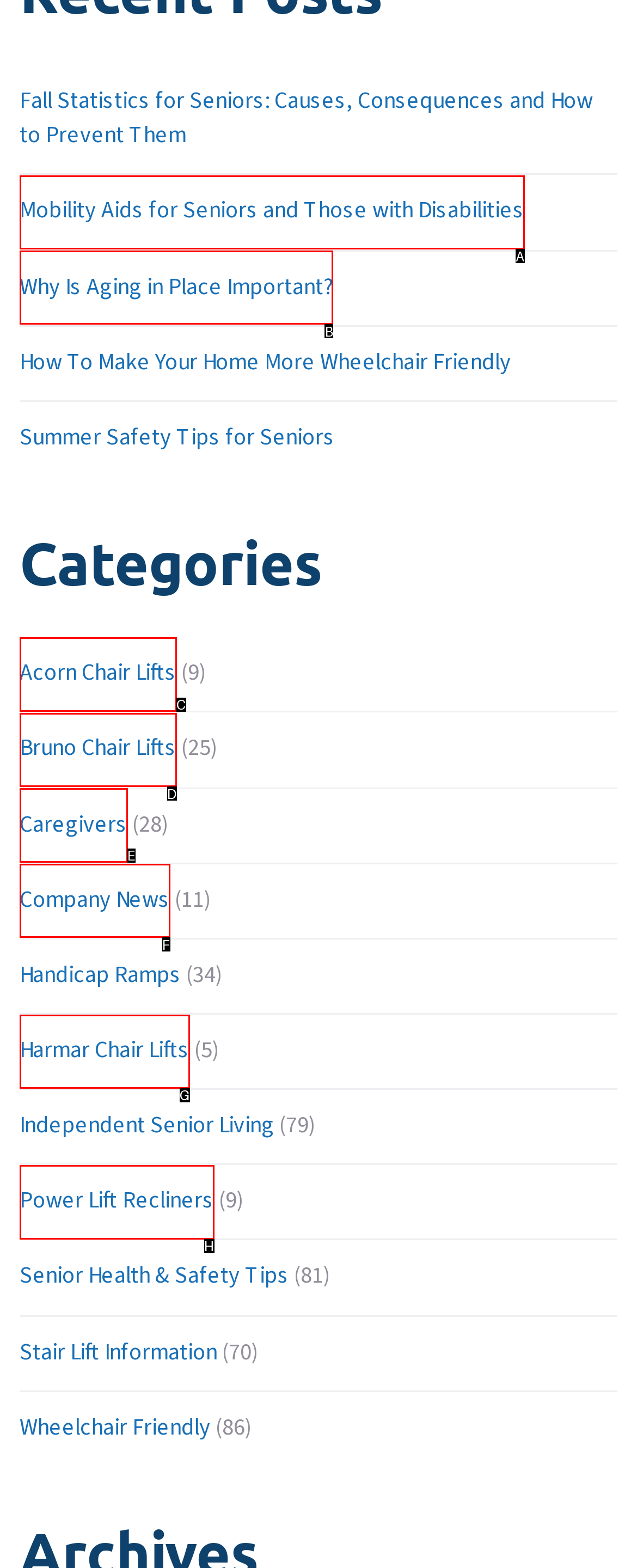For the task: Explore the importance of aging in place, tell me the letter of the option you should click. Answer with the letter alone.

B